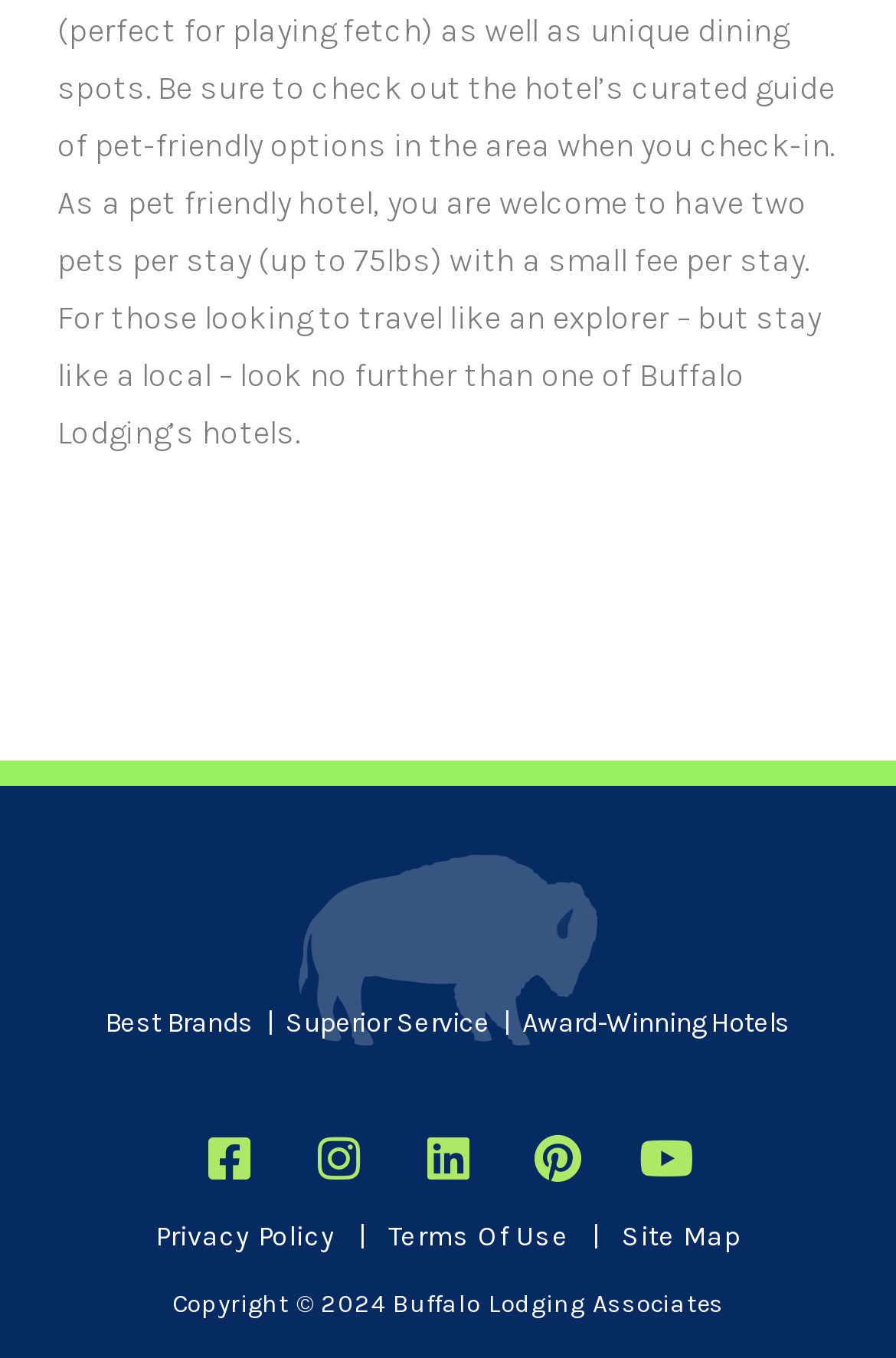Pinpoint the bounding box coordinates of the clickable element to carry out the following instruction: "Read Privacy Policy."

[0.174, 0.898, 0.374, 0.921]